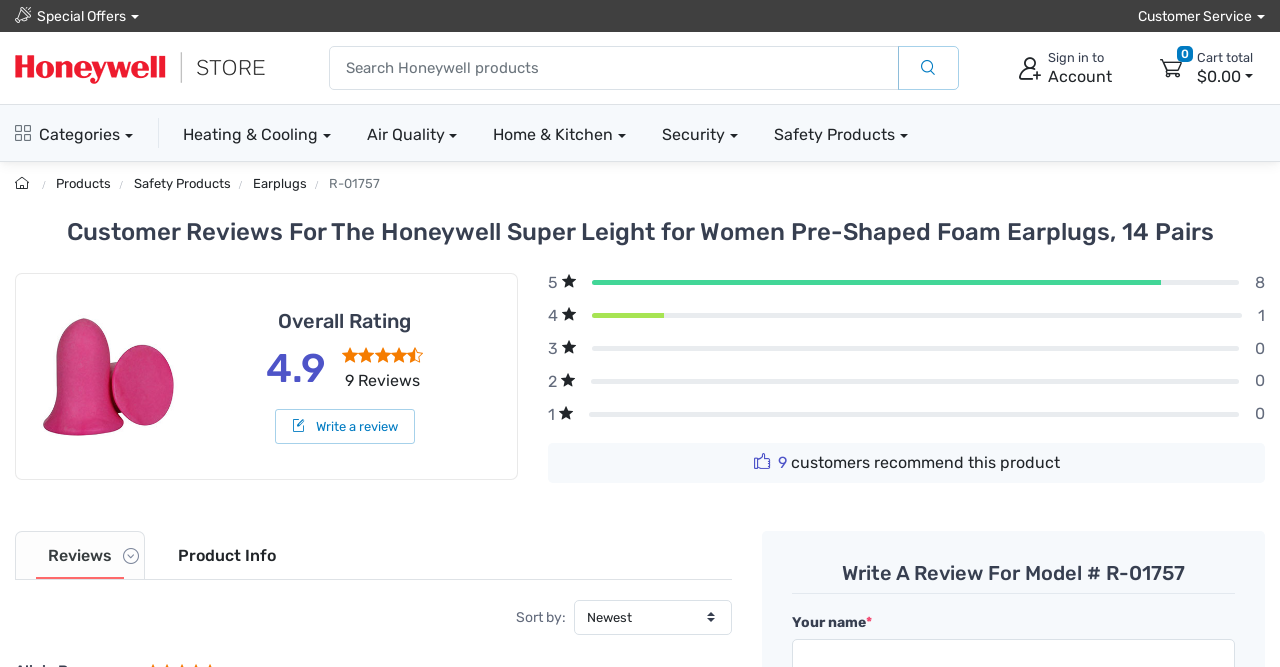Kindly determine the bounding box coordinates for the area that needs to be clicked to execute this instruction: "Search Honeywell products".

[0.257, 0.069, 0.702, 0.136]